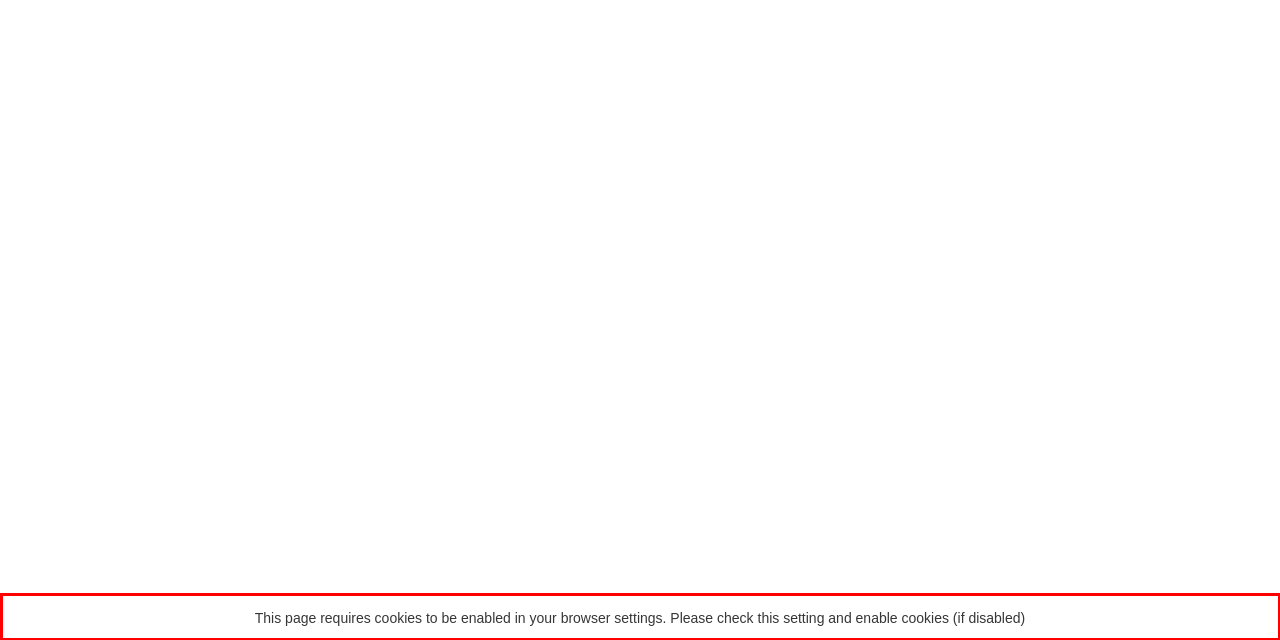Analyze the screenshot of the webpage that features a red bounding box and recognize the text content enclosed within this red bounding box.

This page requires cookies to be enabled in your browser settings. Please check this setting and enable cookies (if disabled)